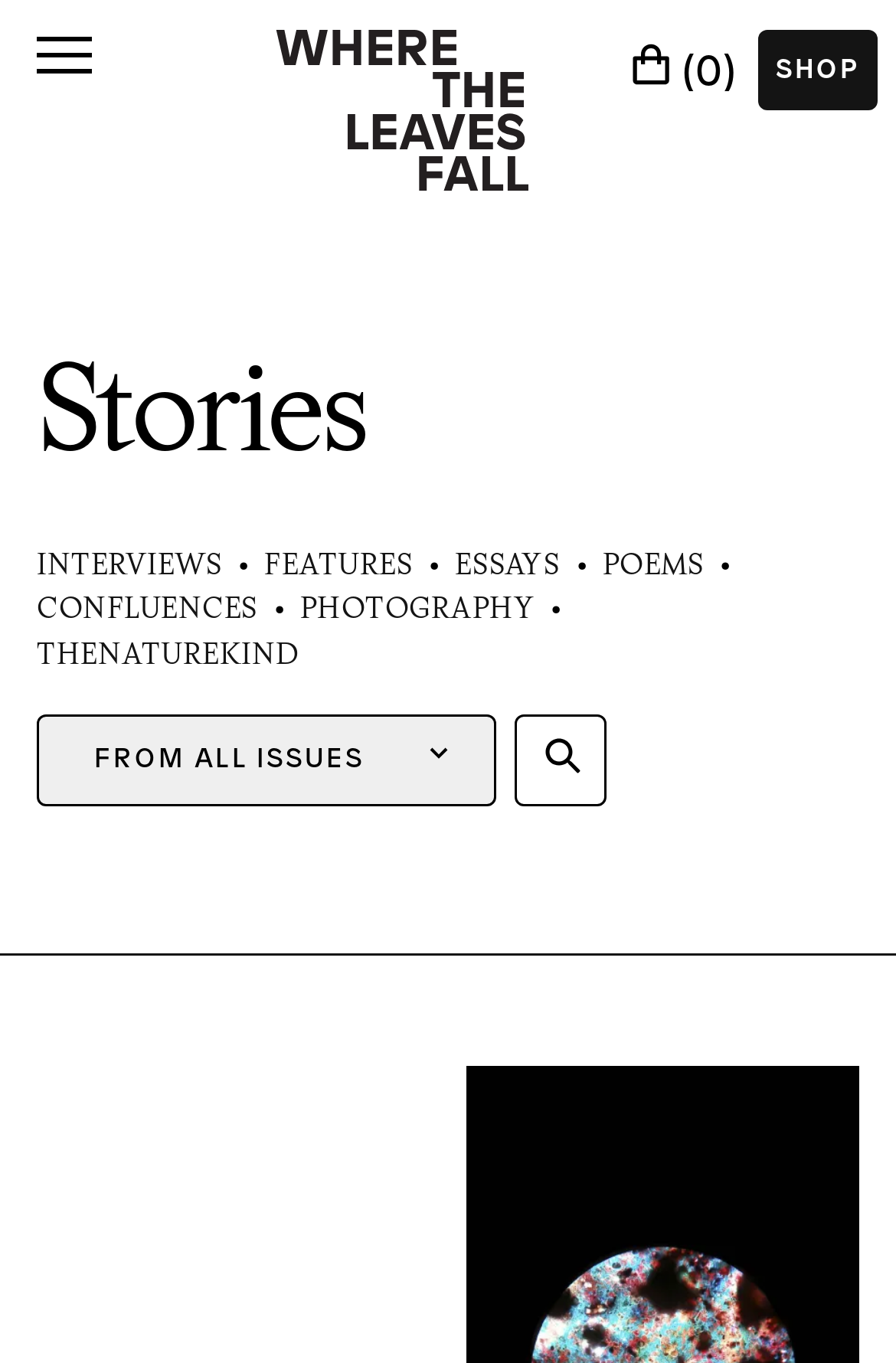Please identify the coordinates of the bounding box for the clickable region that will accomplish this instruction: "Click on the cart".

[0.705, 0.019, 0.833, 0.071]